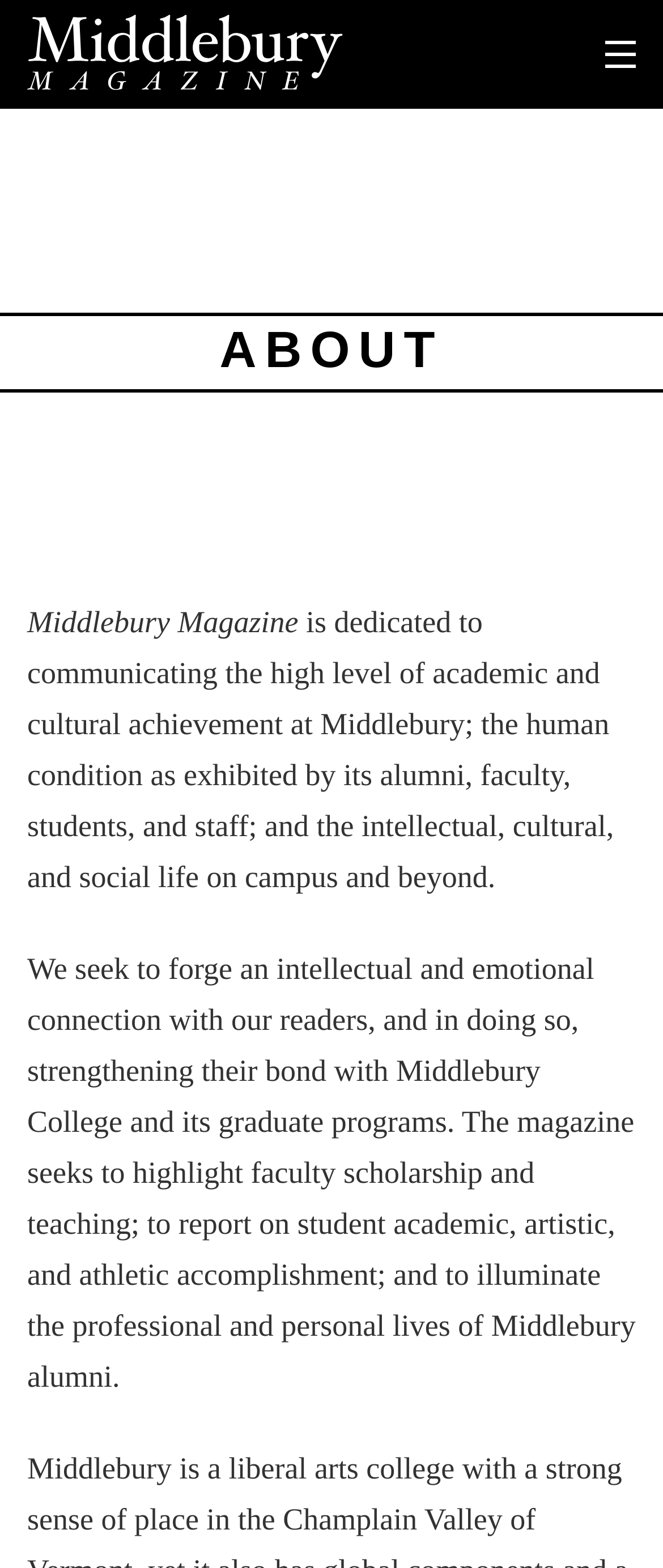What is the scope of the magazine's coverage?
Using the image as a reference, deliver a detailed and thorough answer to the question.

The scope of the magazine's coverage can be found in the static text in the header section, which states that the magazine covers 'the intellectual, cultural, and social life on campus and beyond.' This suggests that the magazine's coverage extends beyond the college campus to include the broader community and alumni.